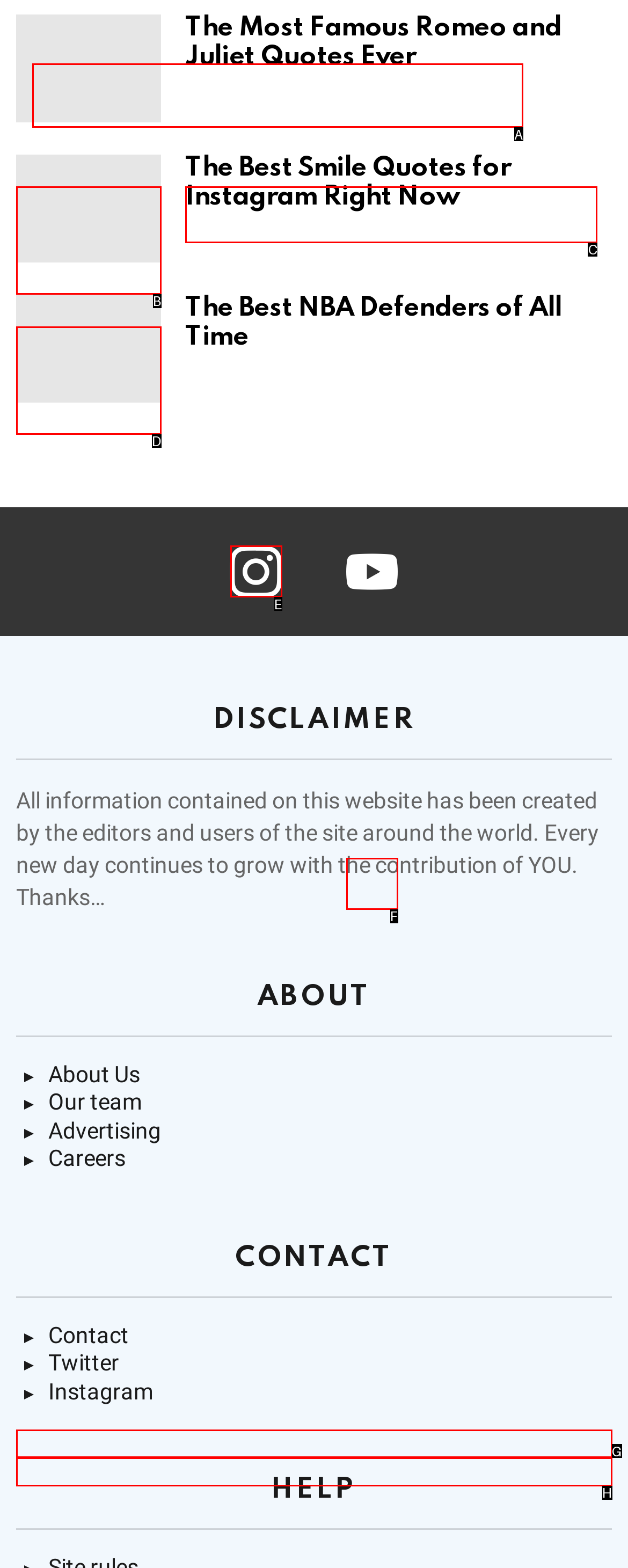Point out the correct UI element to click to carry out this instruction: follow on facebook
Answer with the letter of the chosen option from the provided choices directly.

None